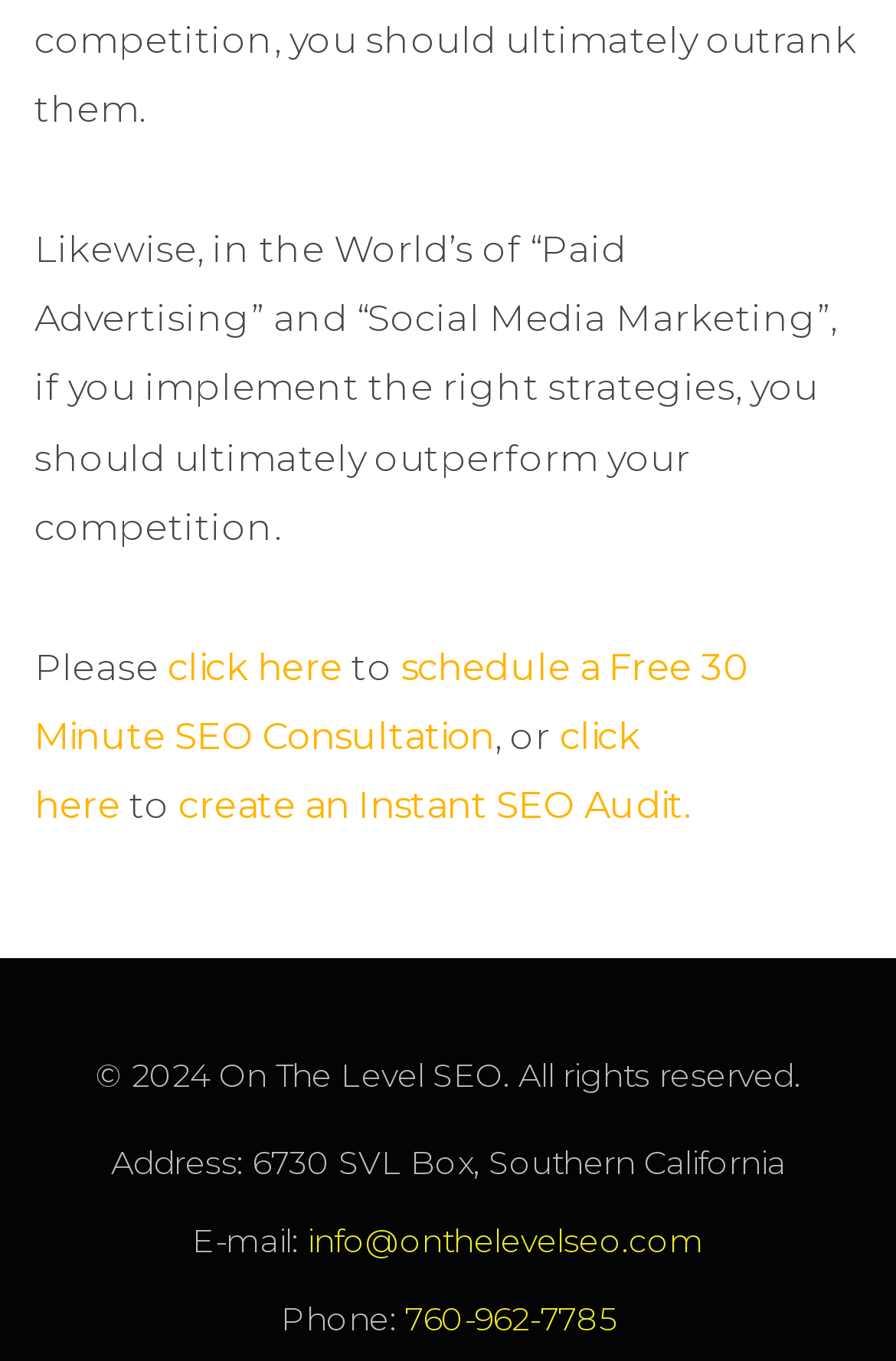What is the email address provided on the webpage?
Refer to the image and offer an in-depth and detailed answer to the question.

I found the email address 'info@onthelevelseo.com' at the bottom of the webpage, in the contact information section, which is labeled as 'E-mail:'